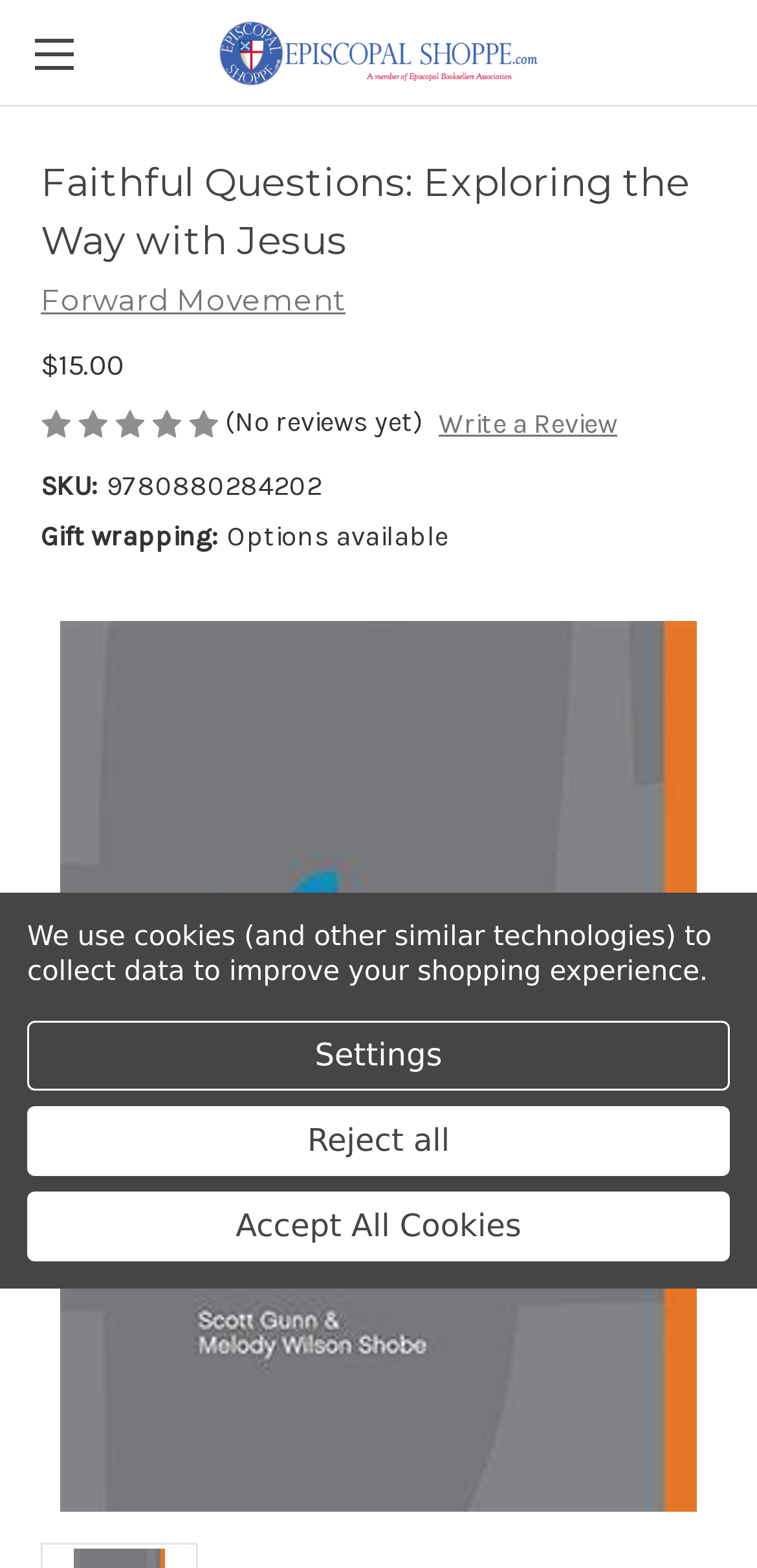Identify the bounding box of the HTML element described as: "Staged Operas".

None